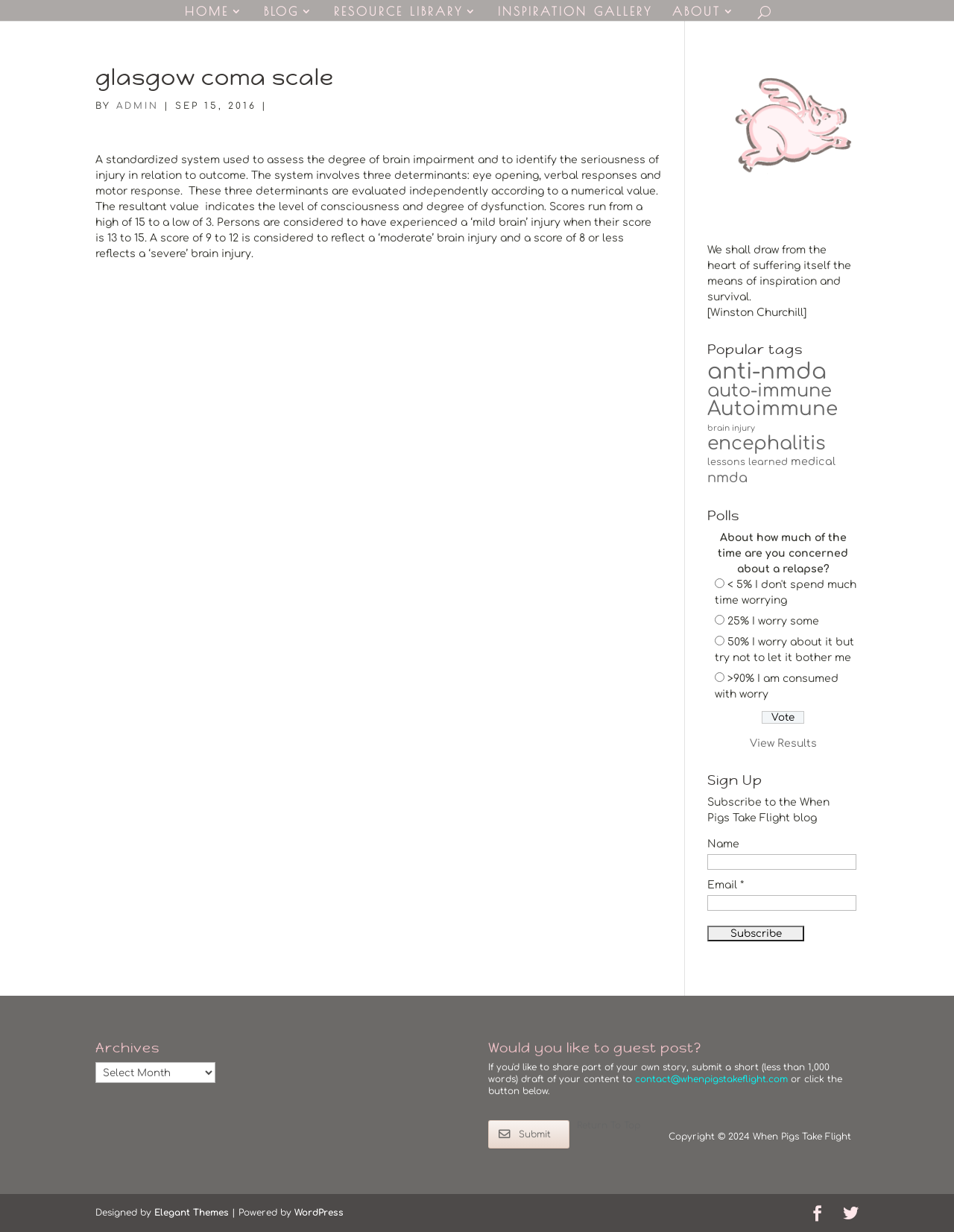What is the purpose of the poll?
Give a one-word or short-phrase answer derived from the screenshot.

To gauge concern about relapse